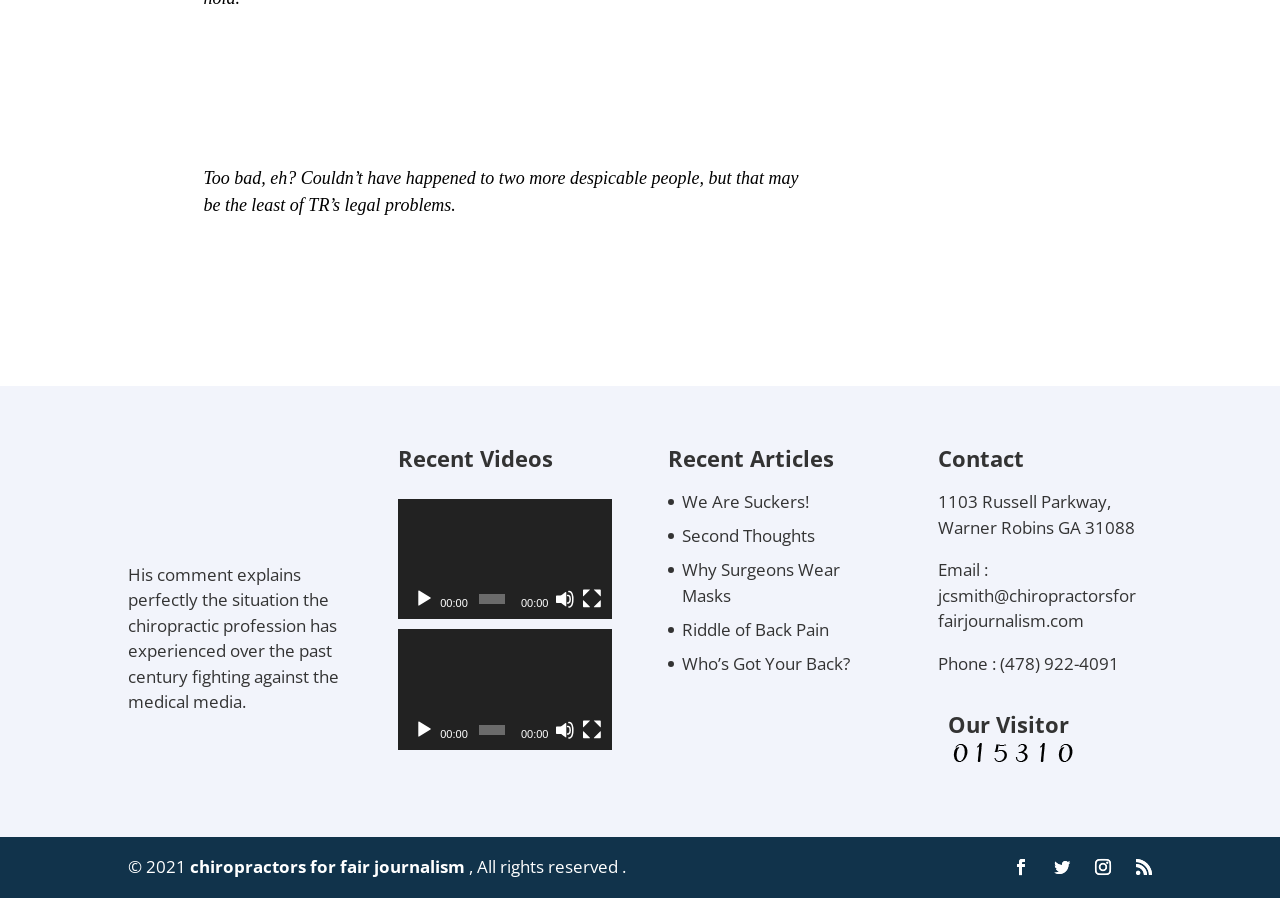What is the address mentioned in the contact section?
Refer to the image and give a detailed answer to the query.

The contact section provides an address, which is '1103 Russell Parkway, Warner Robins GA 31088'.